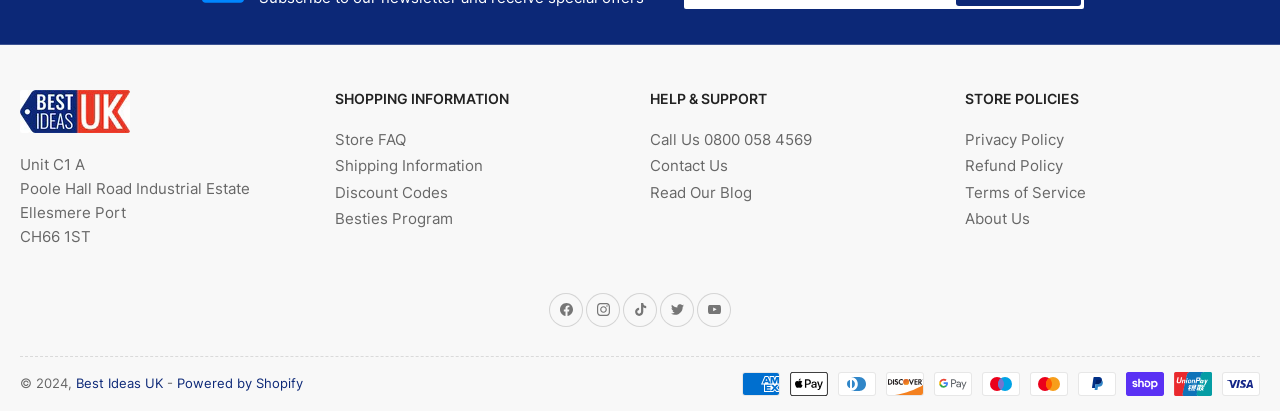Specify the bounding box coordinates of the area that needs to be clicked to achieve the following instruction: "Contact us".

[0.508, 0.394, 0.569, 0.439]